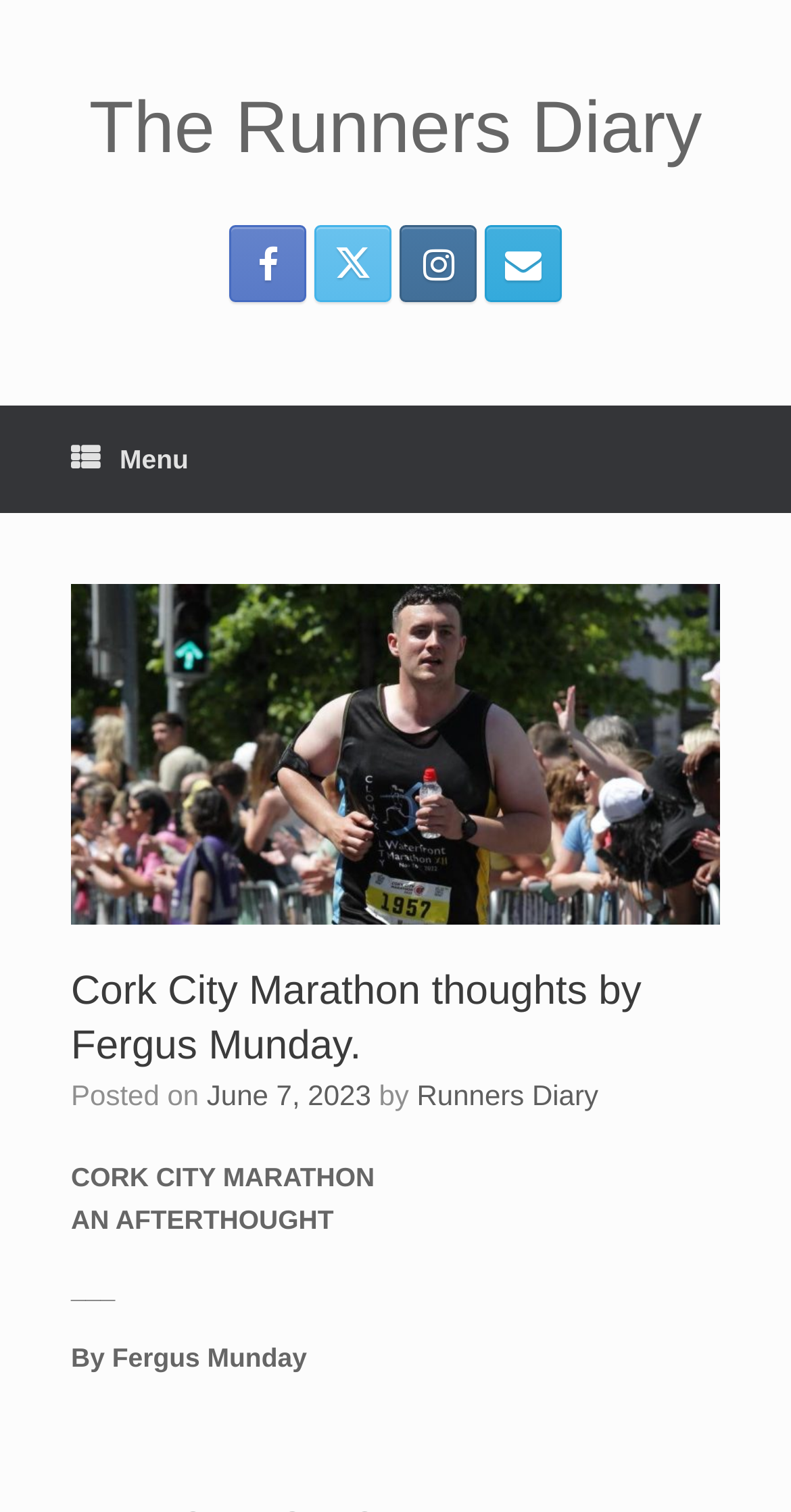Generate a detailed explanation of the webpage's features and information.

The webpage is a blog post titled "Cork City Marathon thoughts by Fergus Munday" on "The Runners Diary" website. At the top, there is a link to "The Runners Diary" on the left, accompanied by four social media icons on the right. Below this, there is a menu button on the left, labeled with a hamburger icon, which expands to reveal the main content.

The main content is divided into two sections. The top section has a heading with the title of the blog post, followed by the date "June 7, 2023" and the author "Runners Diary". Below this, there are four lines of text: "CORK CITY MARATHON", "AN AFTERTHOUGHT", a horizontal line, and "By Fergus Munday". 

There are no images on the page. The overall layout is simple, with a focus on the text content.